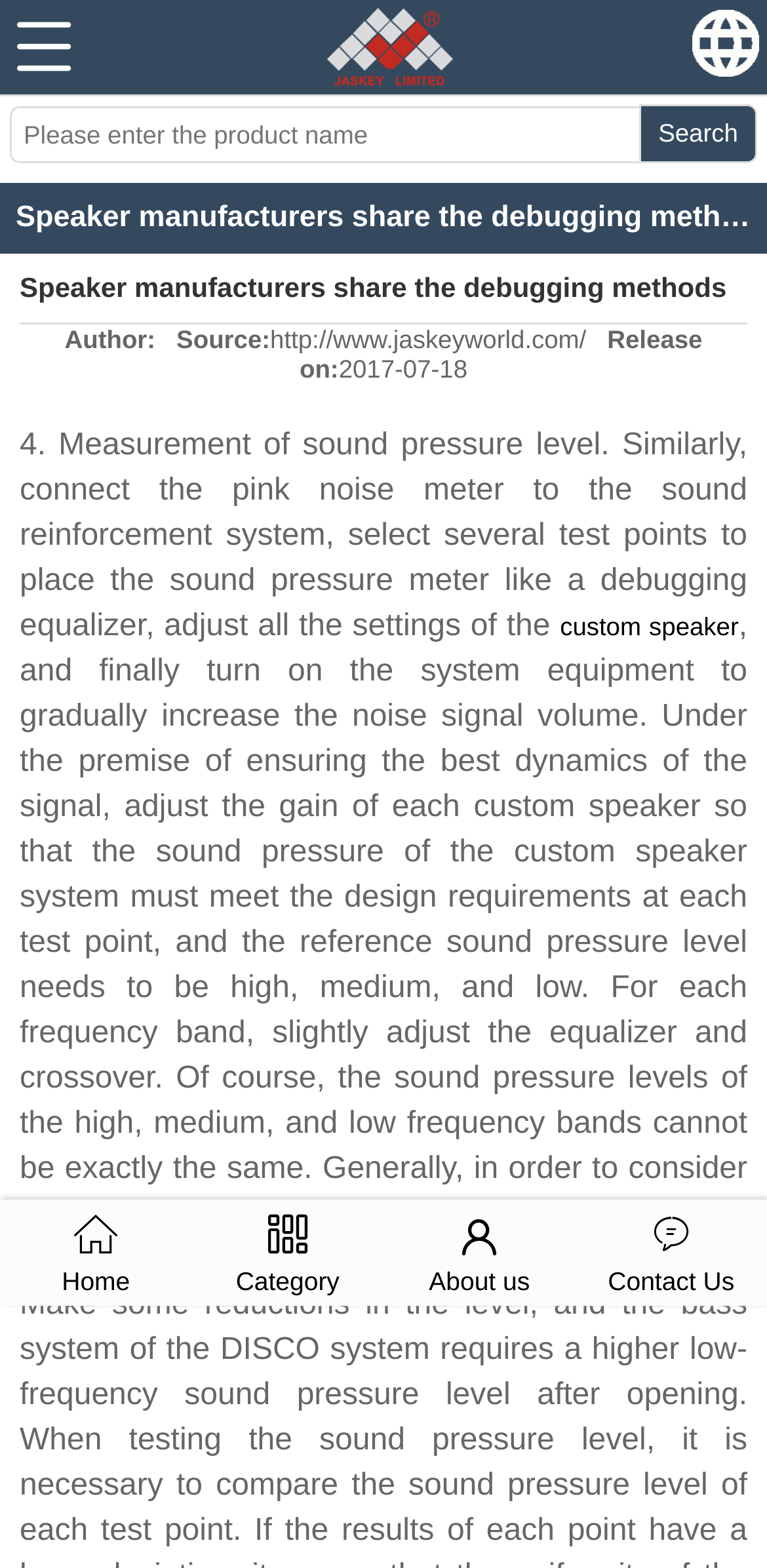Using the element description Category, predict the bounding box coordinates for the UI element. Provide the coordinates in (top-left x, top-left y, bottom-right x, bottom-right y) format with values ranging from 0 to 1.

[0.25, 0.771, 0.5, 0.827]